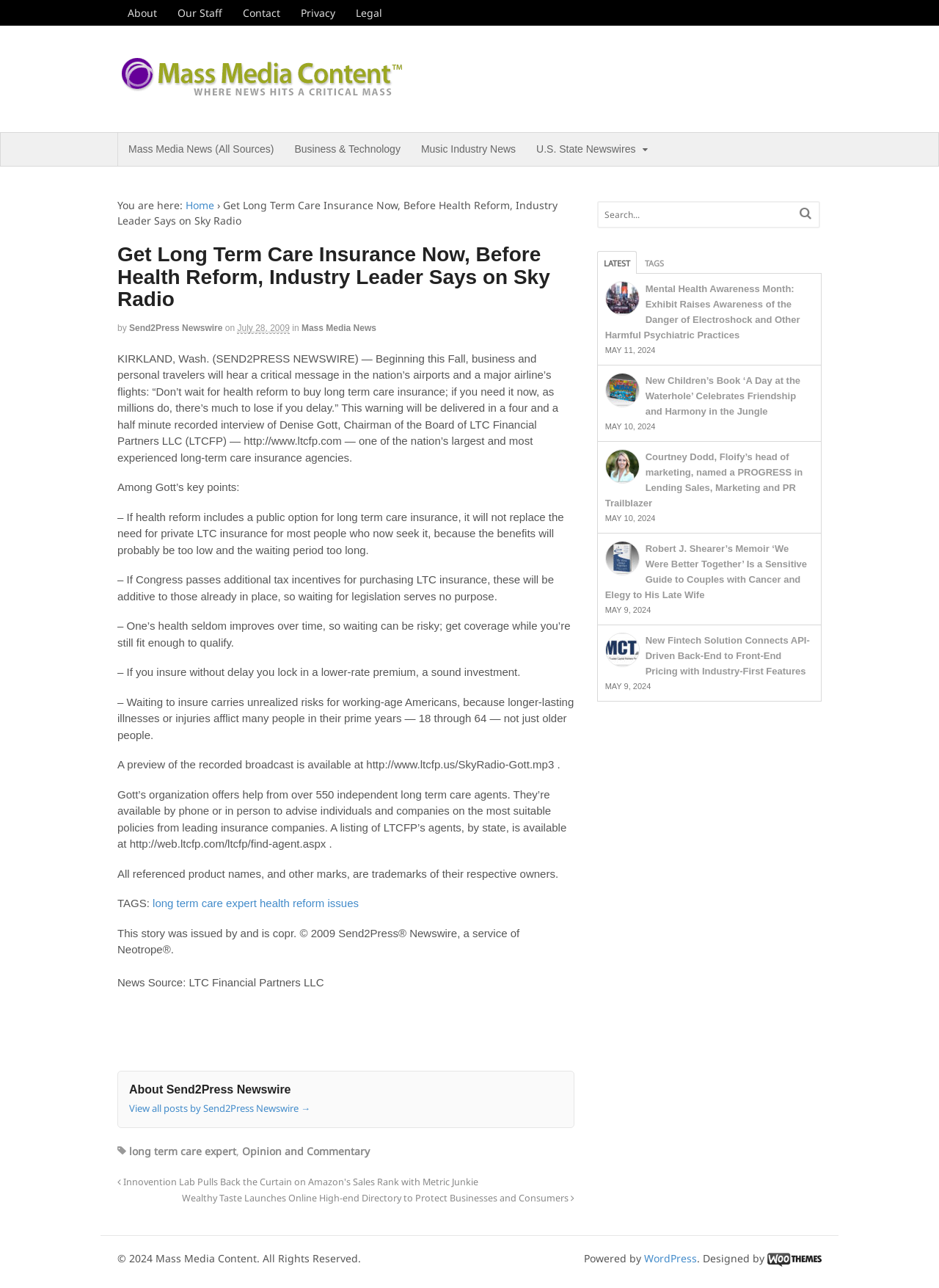Could you indicate the bounding box coordinates of the region to click in order to complete this instruction: "Read the news about 'long term care expert'".

[0.163, 0.696, 0.273, 0.706]